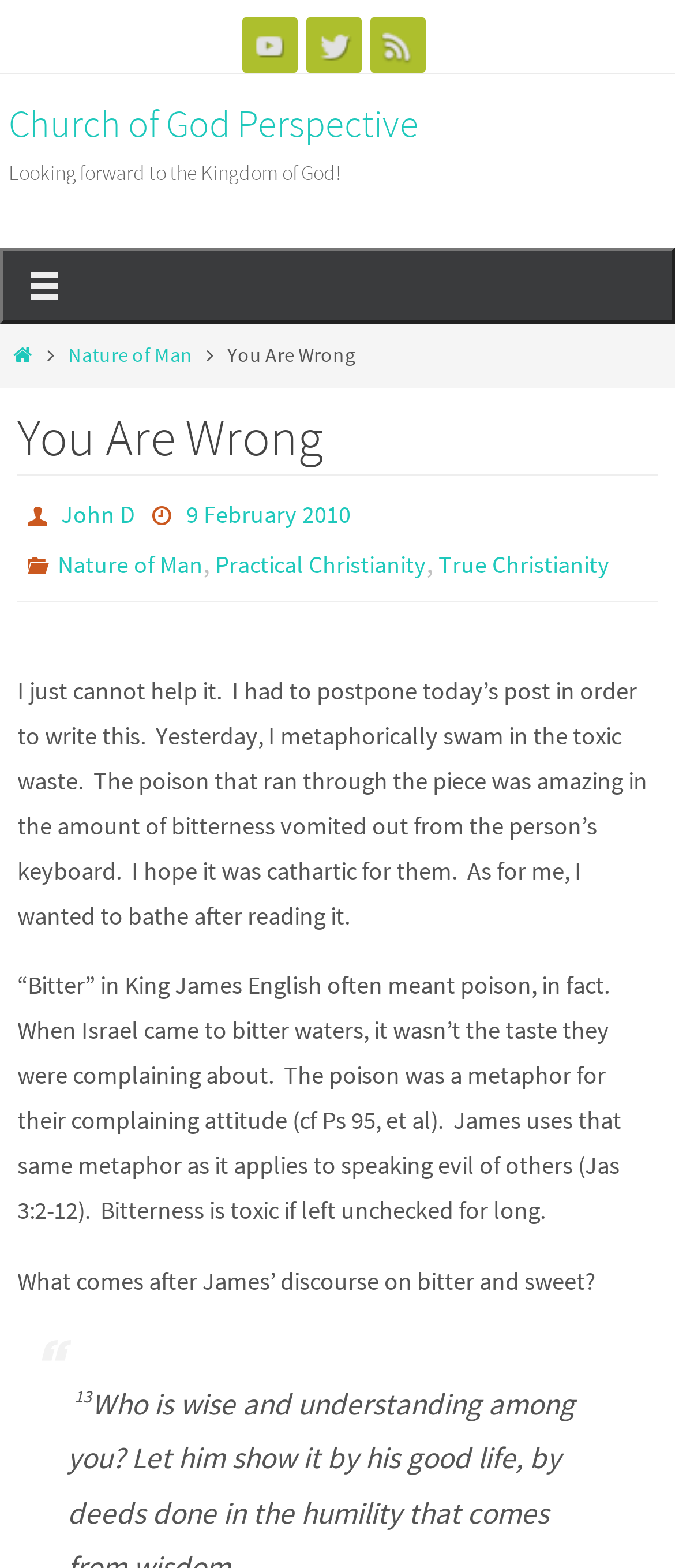Please determine the bounding box coordinates of the element's region to click in order to carry out the following instruction: "Click the YouTube link". The coordinates should be four float numbers between 0 and 1, i.e., [left, top, right, bottom].

[0.358, 0.011, 0.44, 0.046]